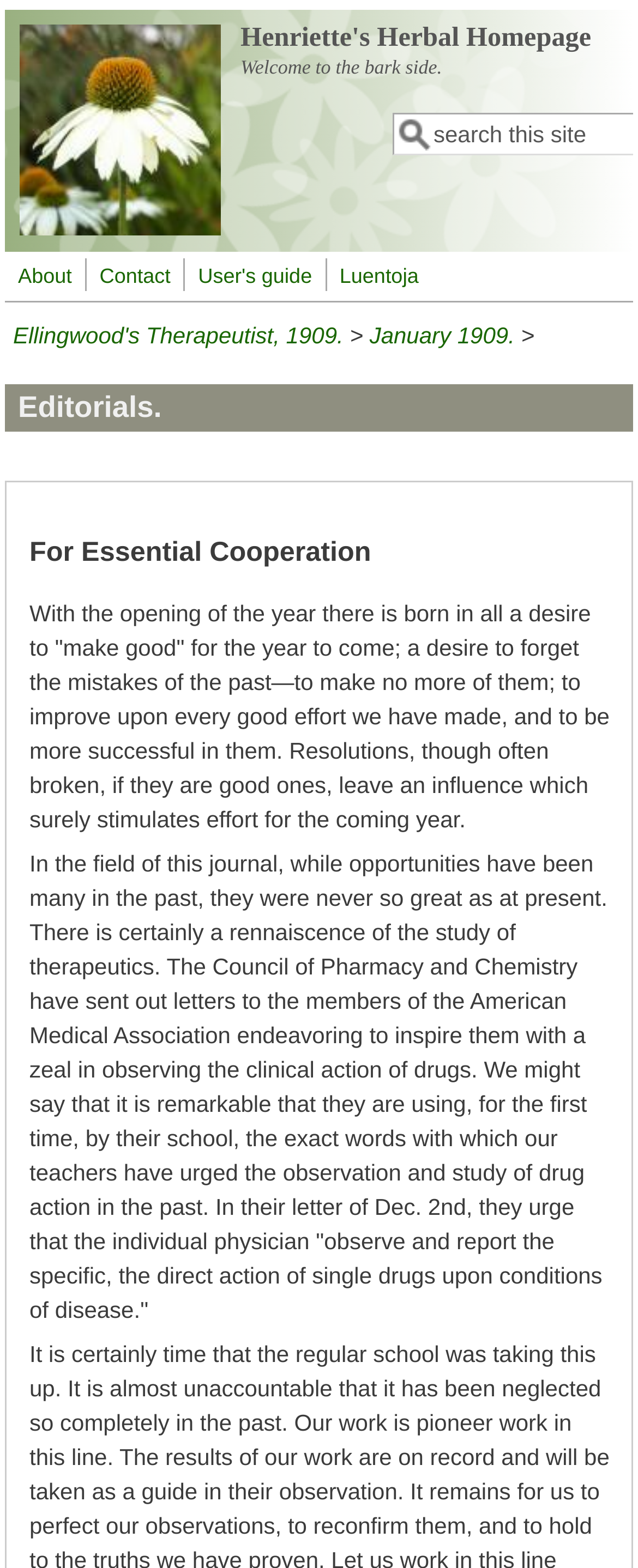What is the name of the website?
Based on the image, provide your answer in one word or phrase.

Henriette's Herbal Homepage